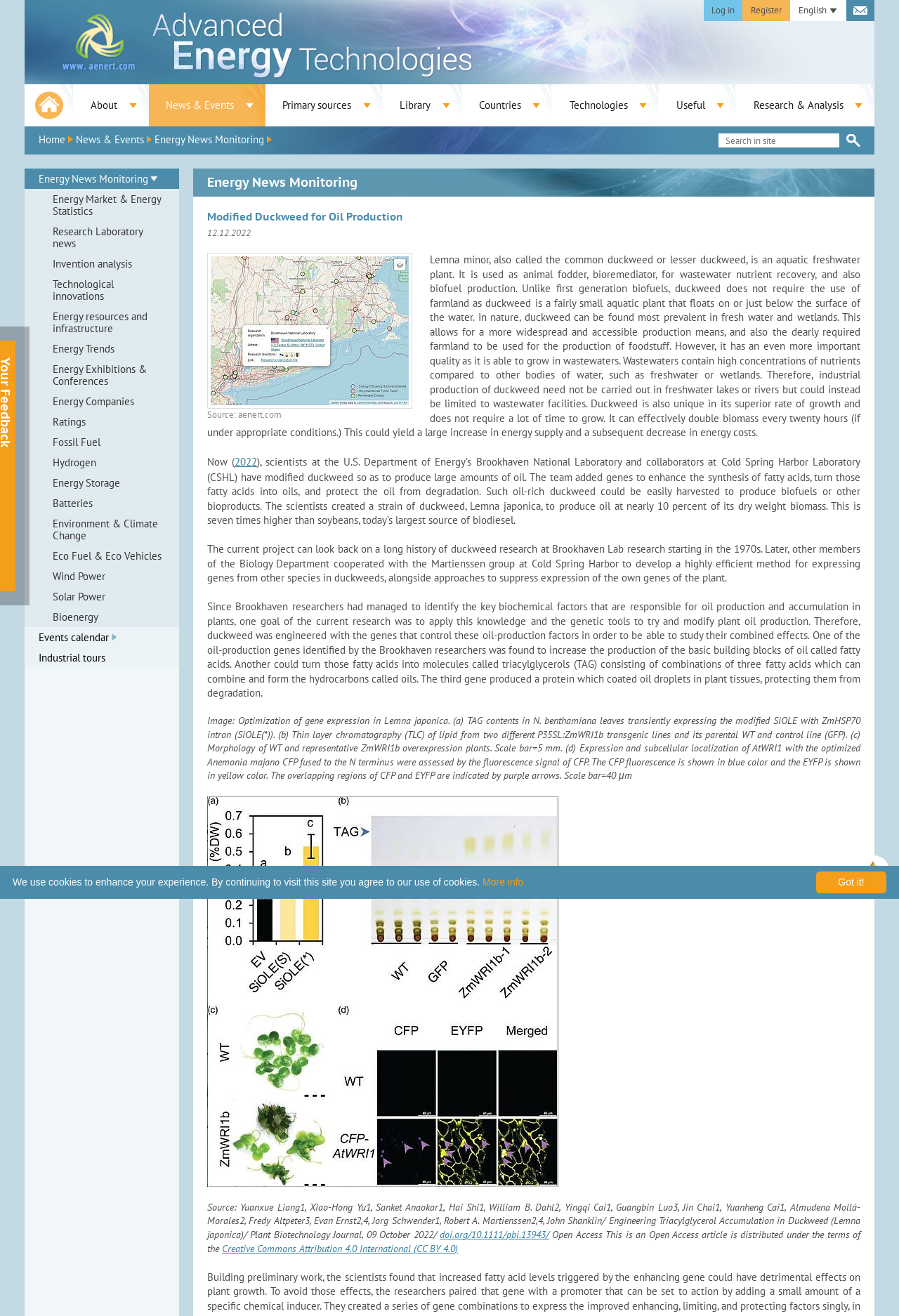Please specify the coordinates of the bounding box for the element that should be clicked to carry out this instruction: "Visit the Valadoc website". The coordinates must be four float numbers between 0 and 1, formatted as [left, top, right, bottom].

None